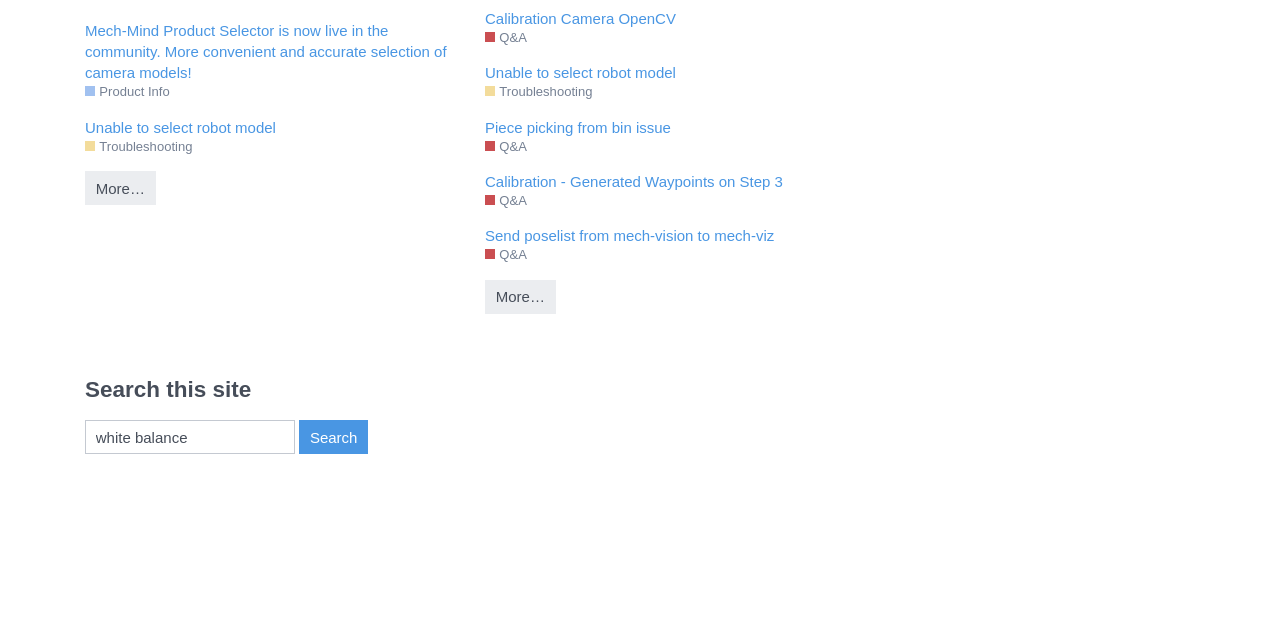Determine the bounding box coordinates for the UI element matching this description: "Q&A".

[0.379, 0.215, 0.412, 0.244]